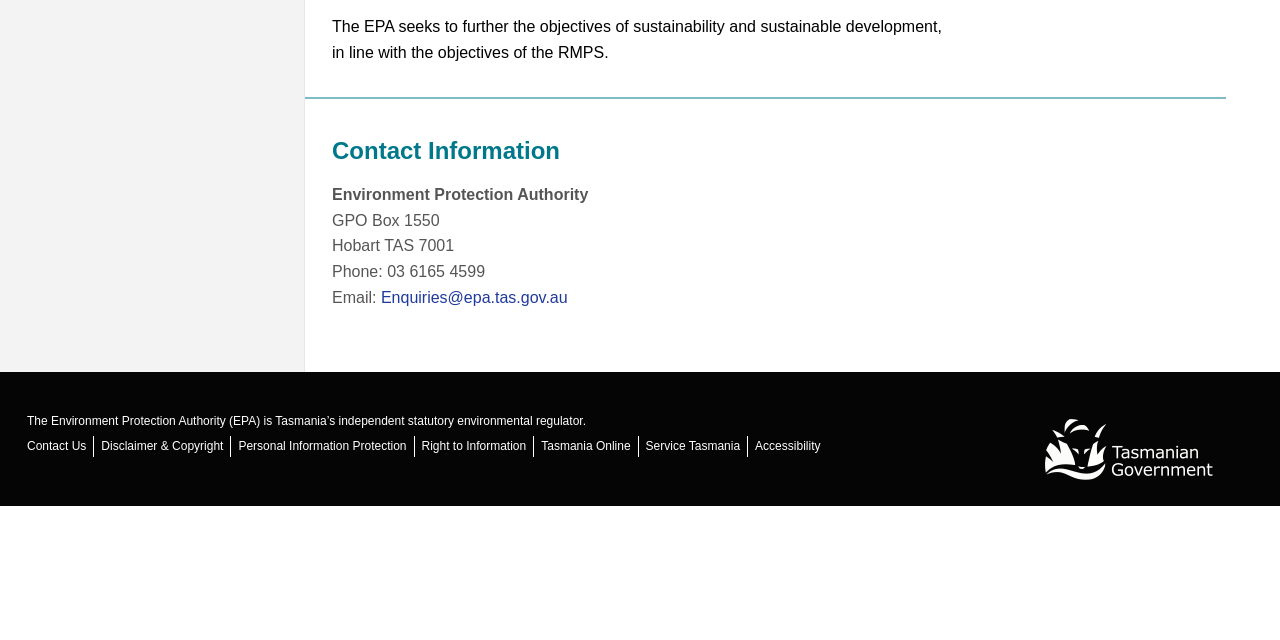Locate the UI element that matches the description Service Tasmania in the webpage screenshot. Return the bounding box coordinates in the format (top-left x, top-left y, bottom-right x, bottom-right y), with values ranging from 0 to 1.

[0.504, 0.686, 0.578, 0.708]